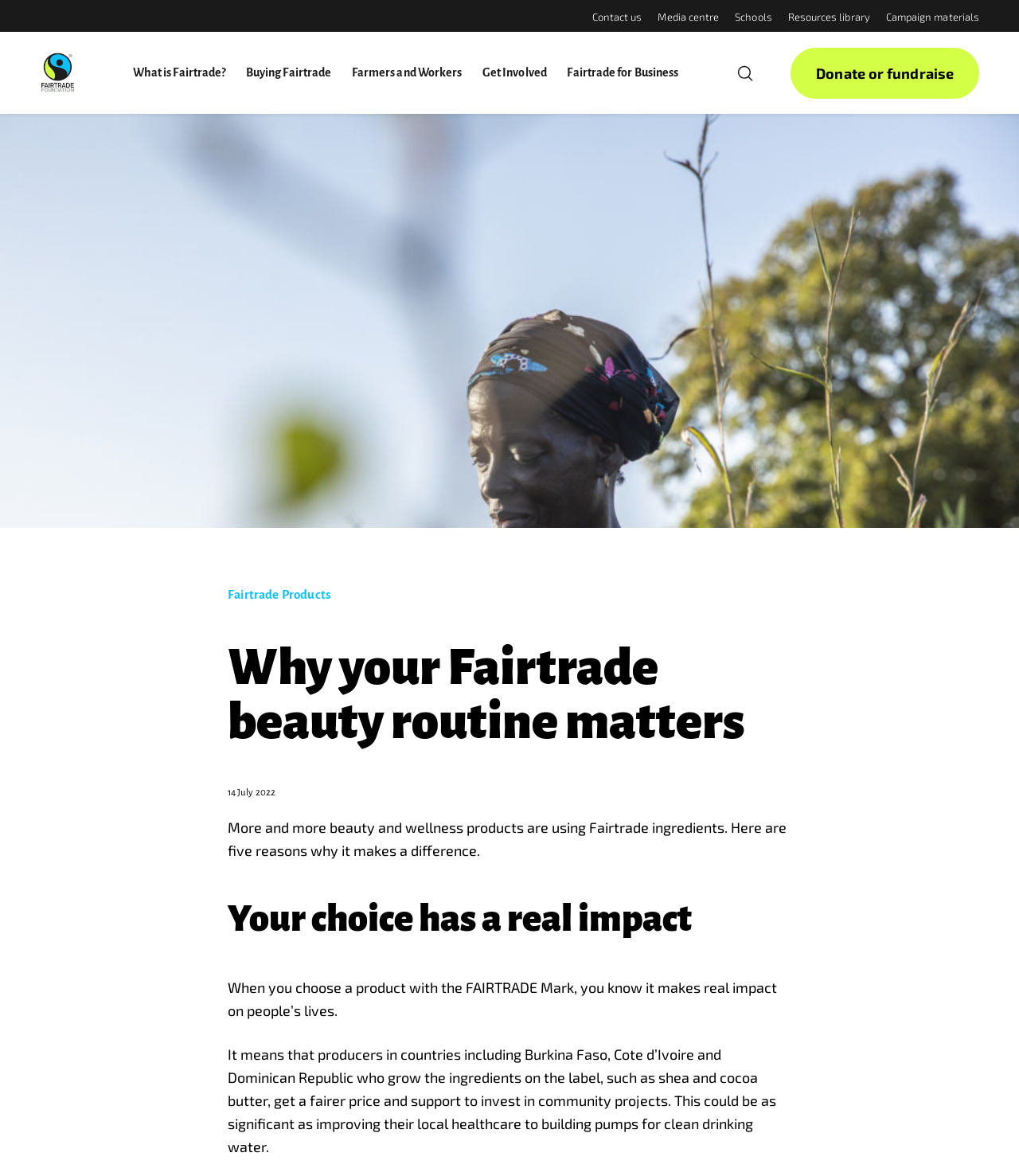Indicate the bounding box coordinates of the element that must be clicked to execute the instruction: "Learn about Fairtrade Products". The coordinates should be given as four float numbers between 0 and 1, i.e., [left, top, right, bottom].

[0.223, 0.5, 0.325, 0.511]